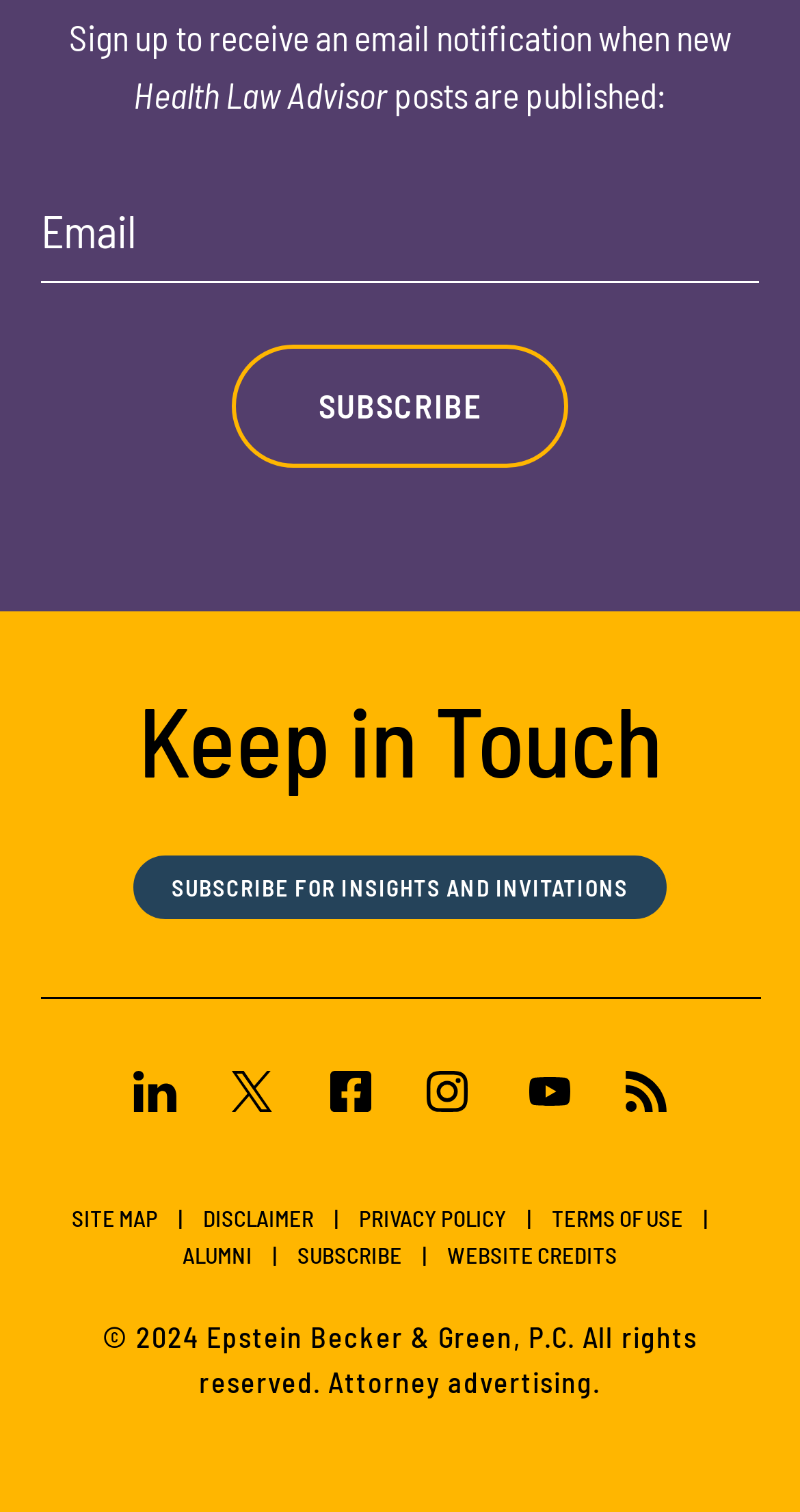Identify the bounding box coordinates of the region that should be clicked to execute the following instruction: "Click SUBSCRIBE FOR INSIGHTS AND INVITATIONS link".

[0.161, 0.563, 0.839, 0.611]